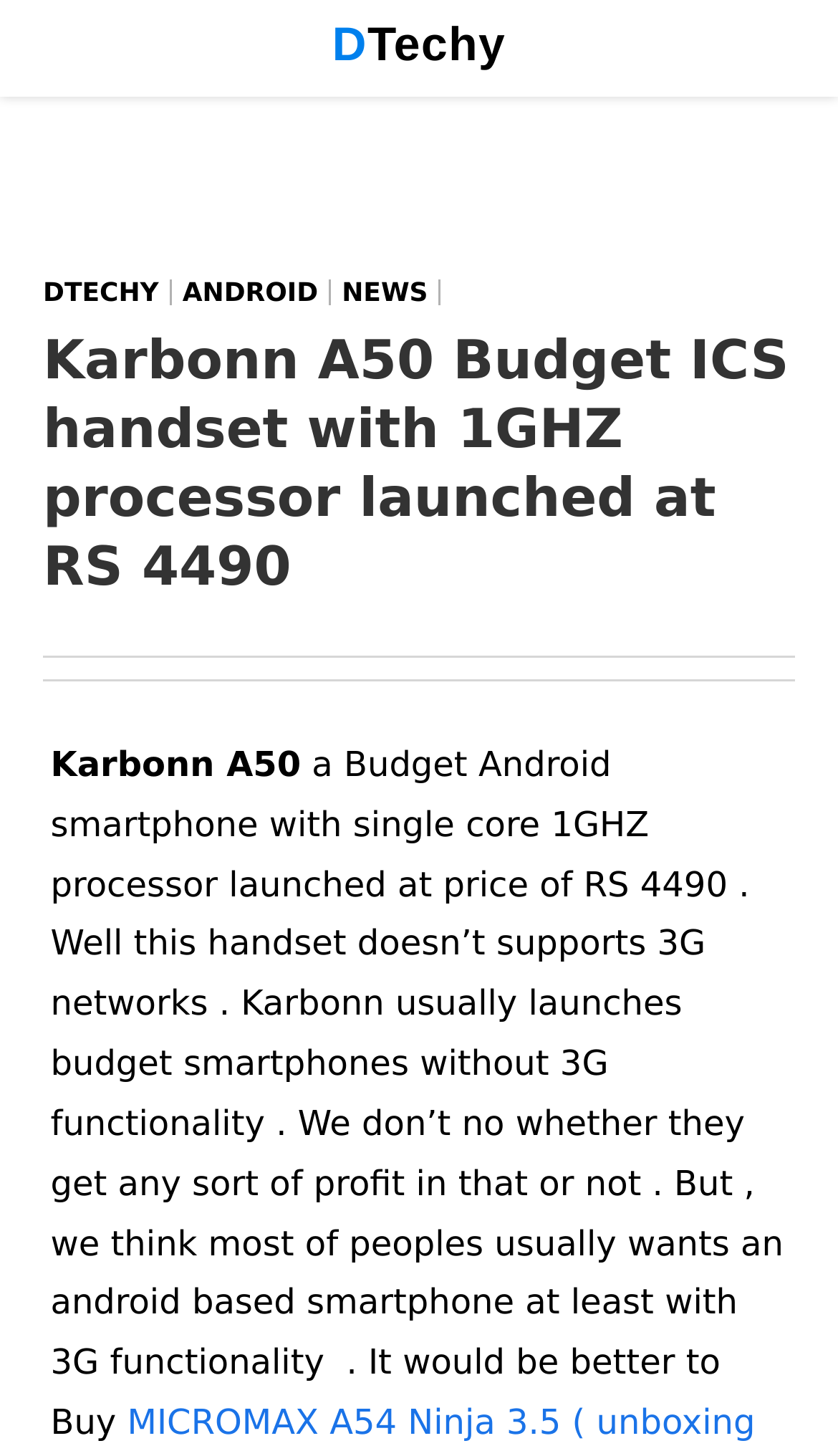Analyze the image and provide a detailed answer to the question: What type of smartphone is Karbonn A50?

The webpage mentions that Karbonn A50 is a Budget Android smartphone, which indicates that it runs on the Android operating system.